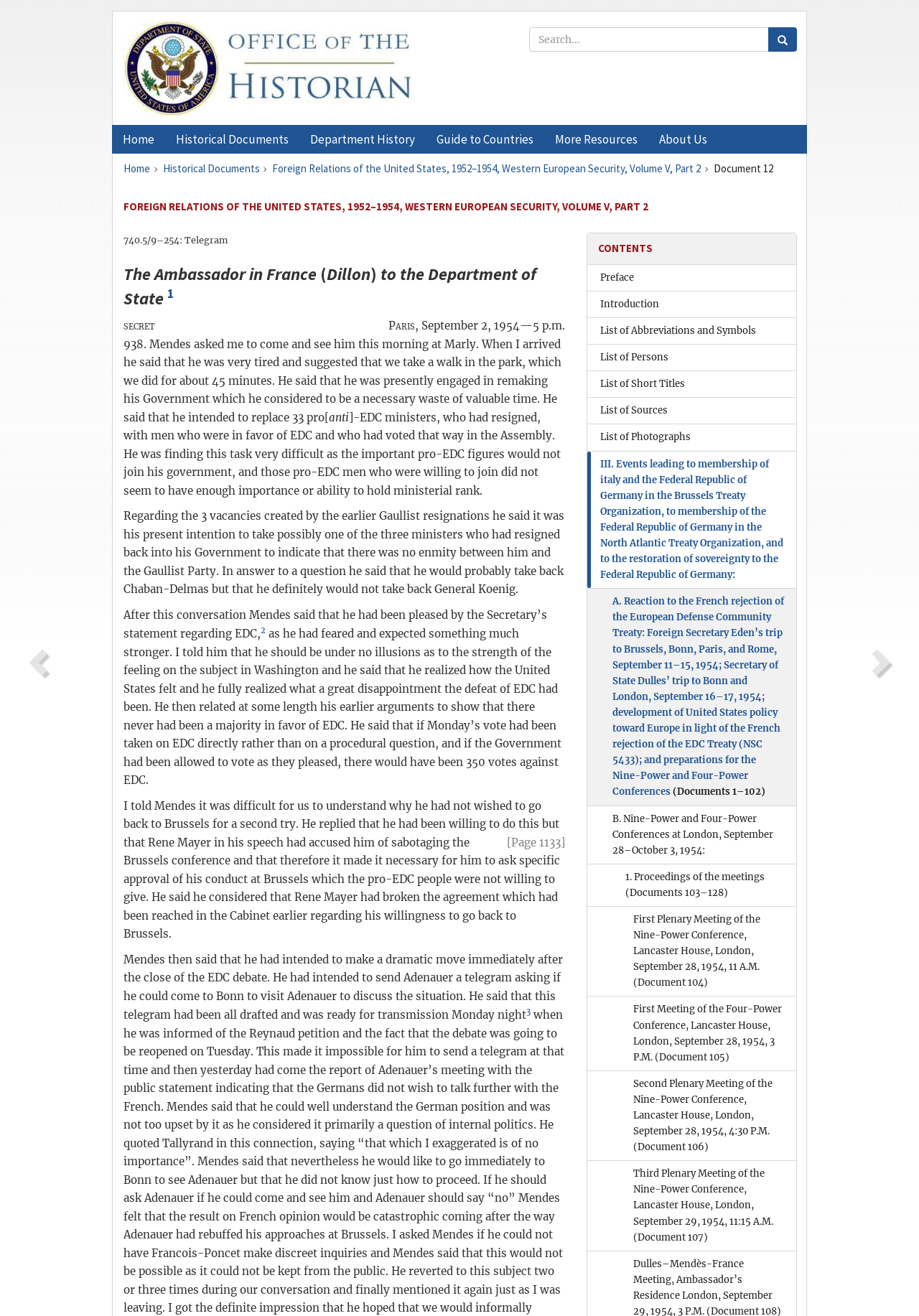Is there a search box?
Could you answer the question with a detailed and thorough explanation?

I found the answer by looking at the textbox element with the placeholder text 'Search...' which is a child of the root element 'Historical Documents - Office of the Historian'.